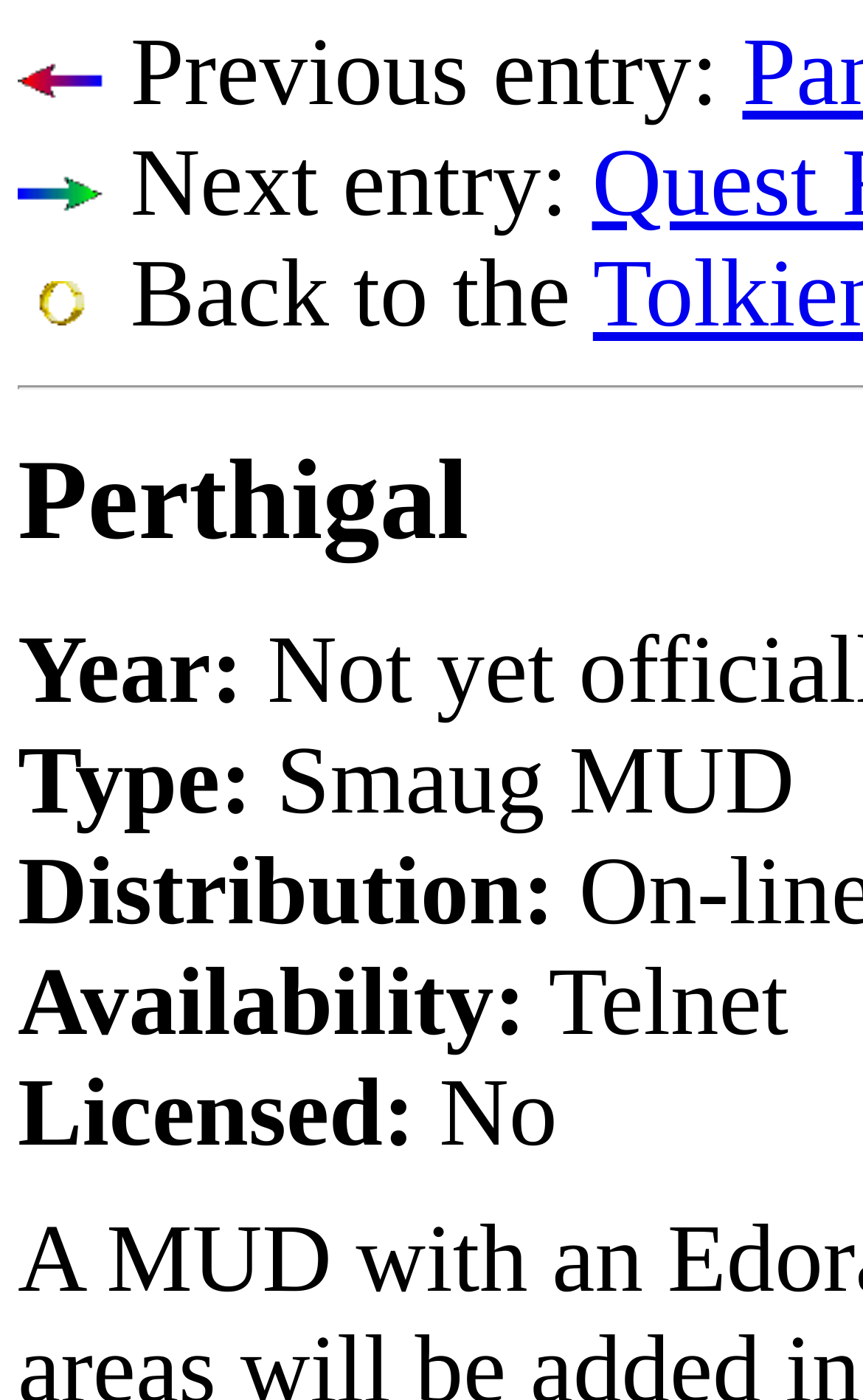Provide a one-word or short-phrase response to the question:
Is Smaug MUD licensed?

No